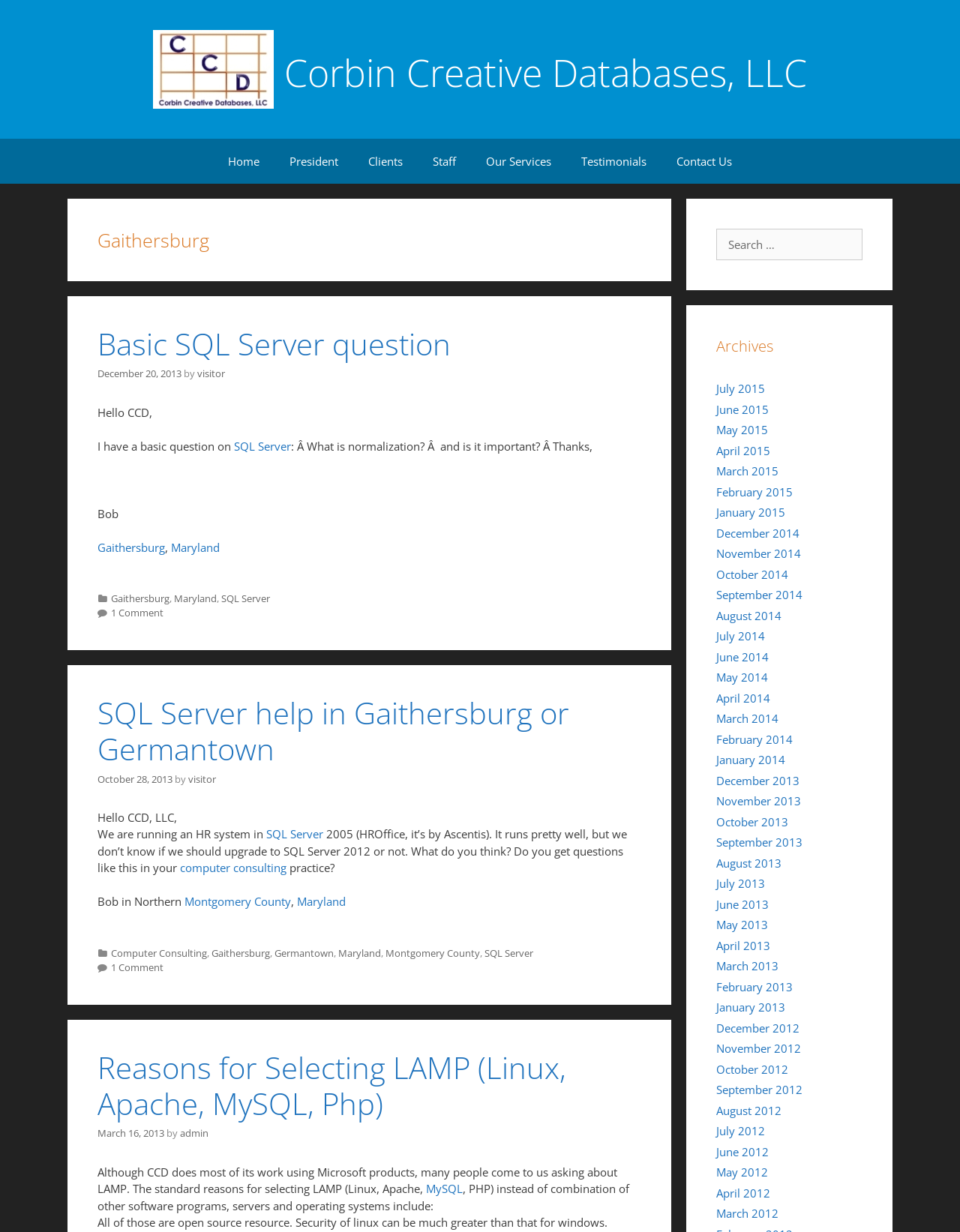Find and provide the bounding box coordinates for the UI element described with: "Gaithersburg".

[0.22, 0.768, 0.281, 0.779]